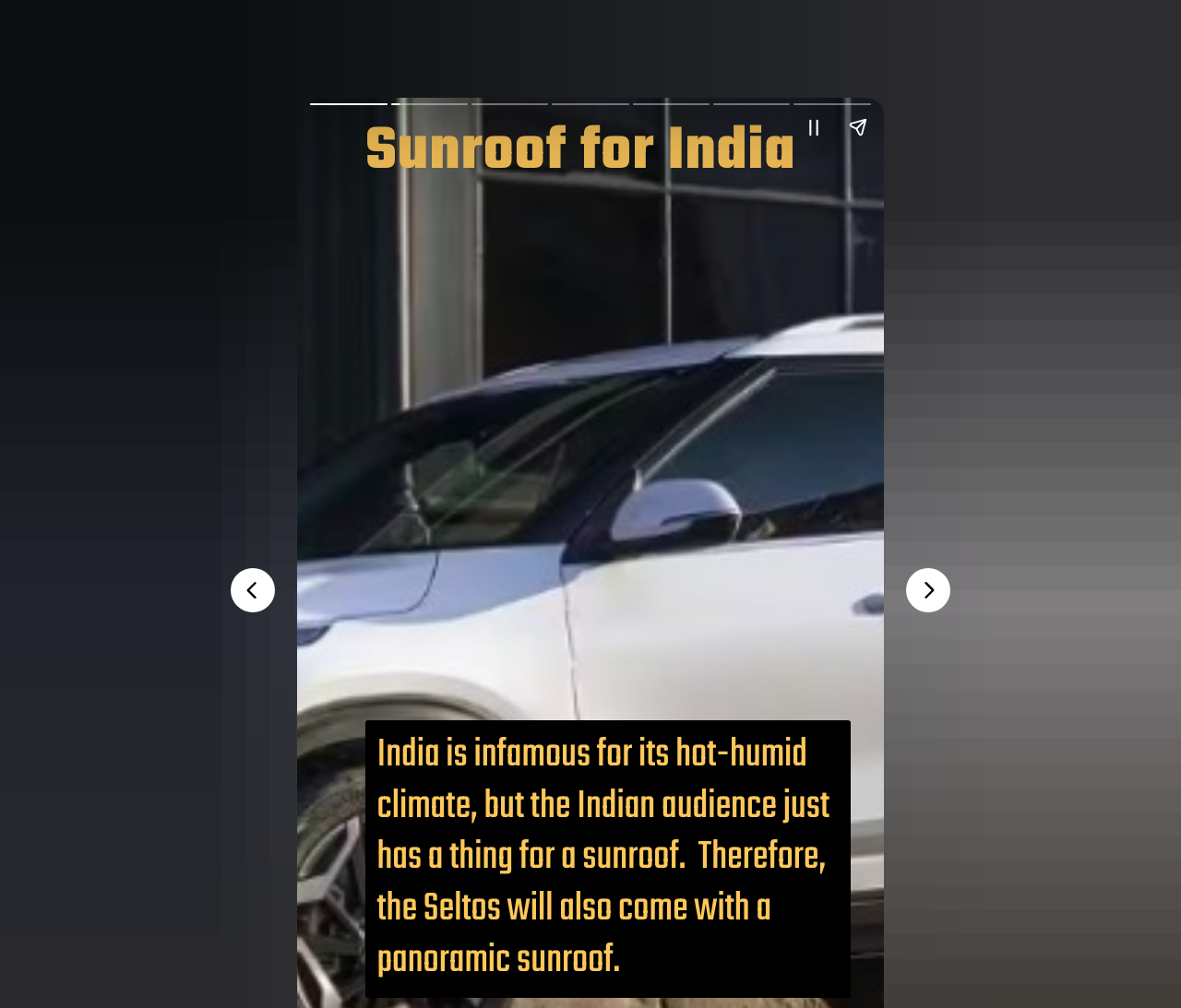What is the climate of India?
Please provide a single word or phrase based on the screenshot.

Hot-humid